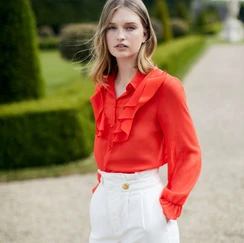With reference to the screenshot, provide a detailed response to the question below:
What type of pants is the model wearing?

The caption describes the model's bottom garment as high-waisted white trousers, which provides a chic contrast to the red blouse and enhances the outfit's modern appeal.